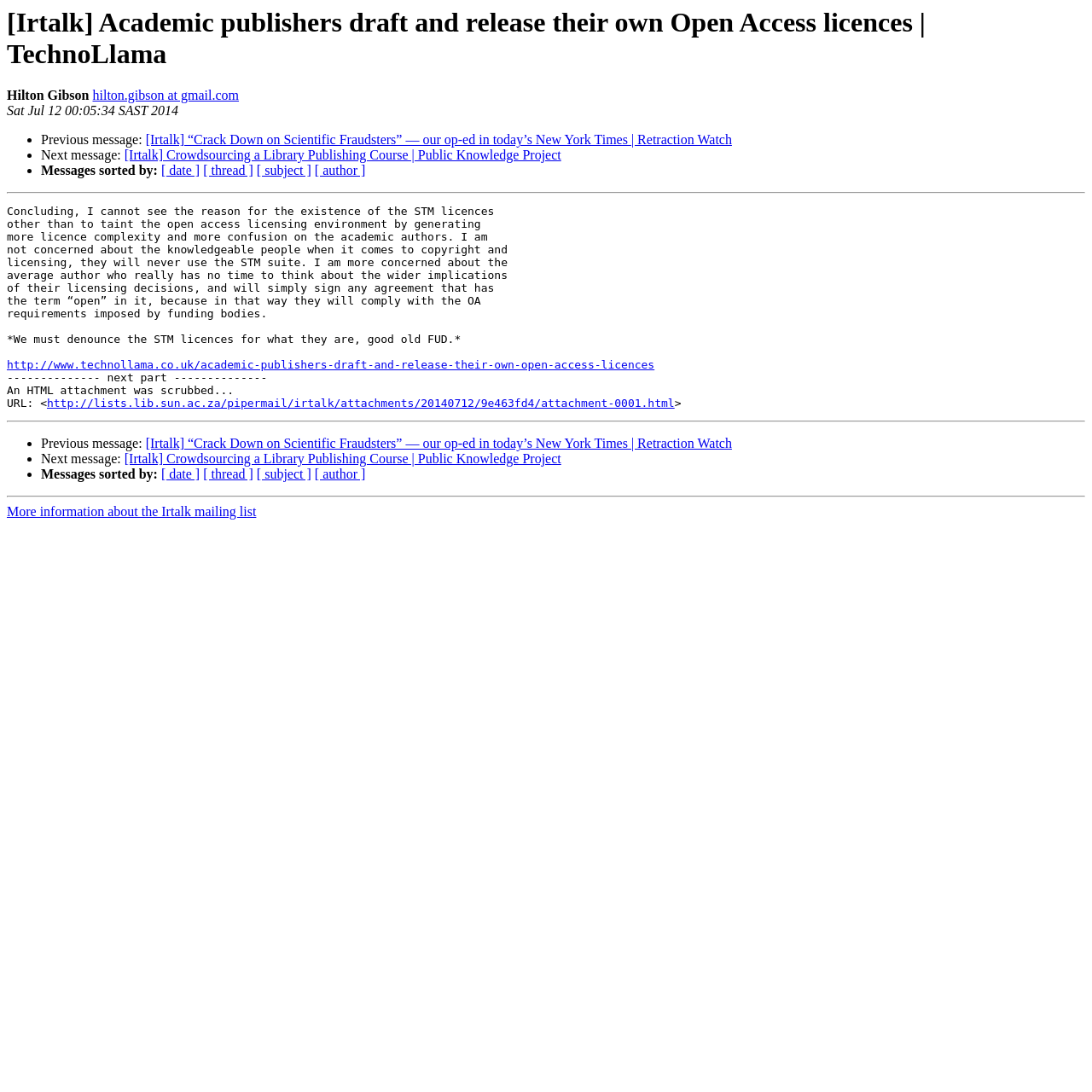Please find and give the text of the main heading on the webpage.

[Irtalk] Academic publishers draft and release their own Open Access licences | TechnoLlama